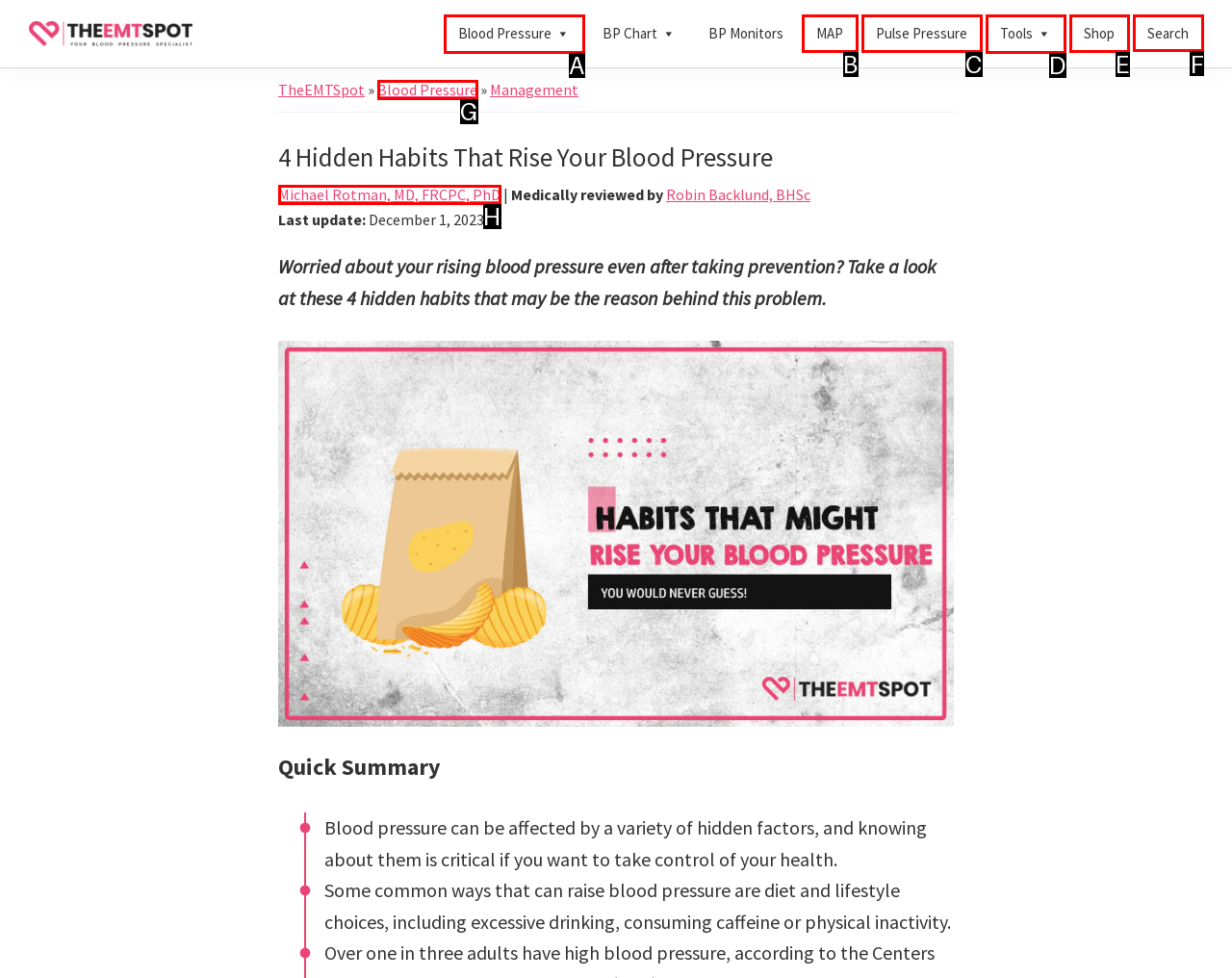Select the letter of the UI element you need to click to complete this task: Click the 'Search' link.

F